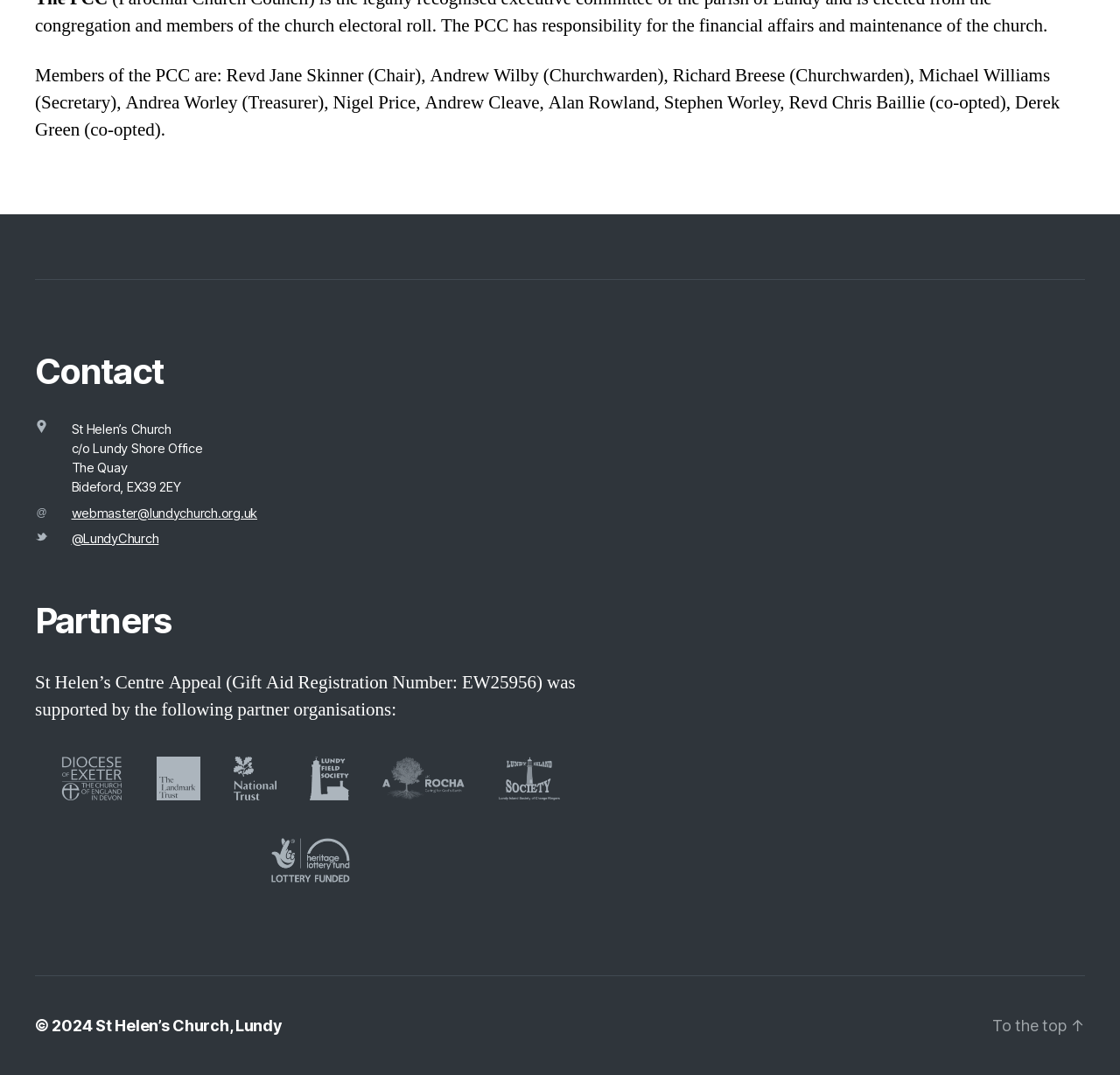Predict the bounding box coordinates for the UI element described as: "St Helen’s Church, Lundy". The coordinates should be four float numbers between 0 and 1, presented as [left, top, right, bottom].

[0.085, 0.945, 0.252, 0.962]